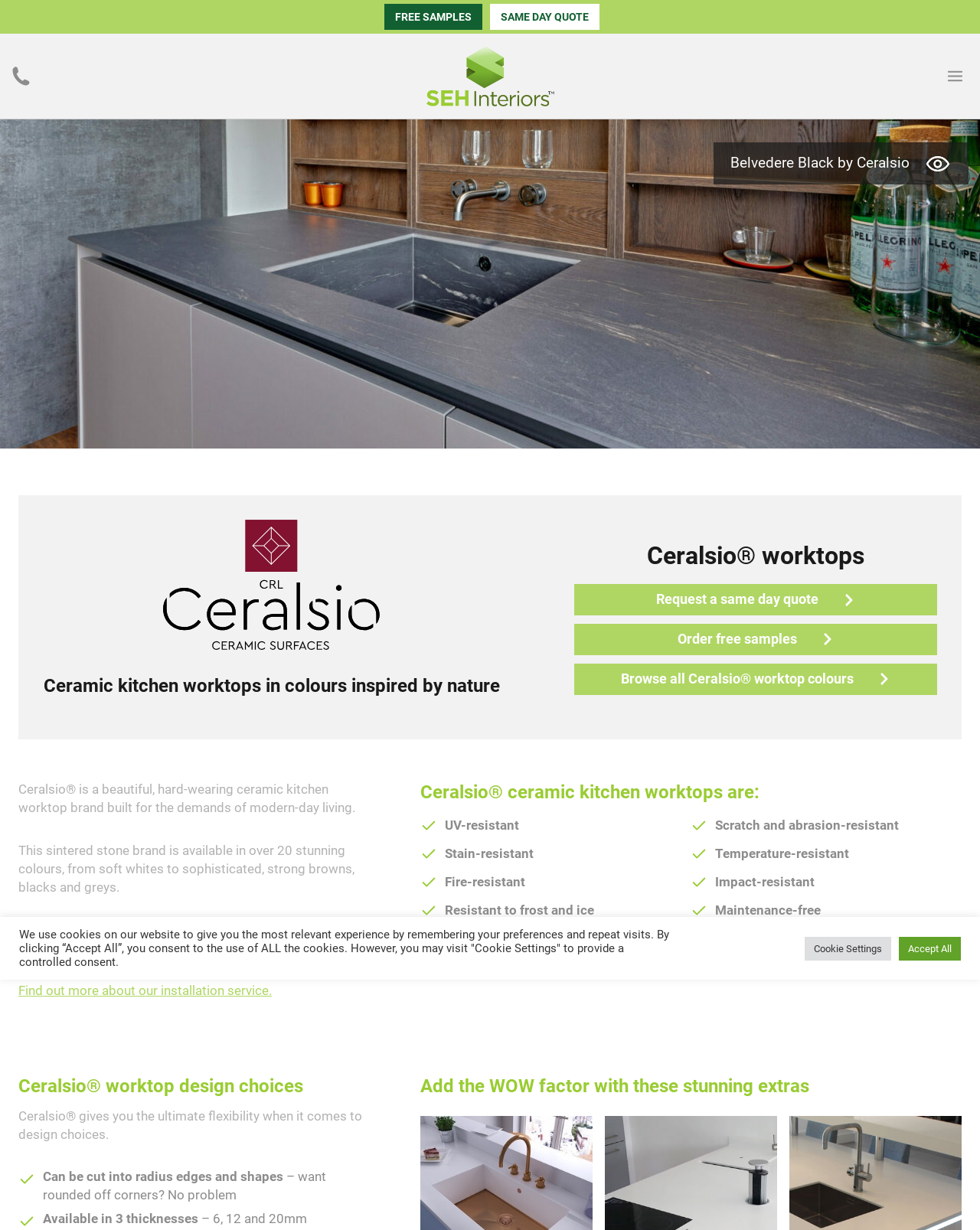How many colours are Ceralsio worktops available in?
Refer to the image and provide a thorough answer to the question.

The number of colours Ceralsio worktops are available in can be found in the text 'This sintered stone brand is available in over 20 stunning colours, from soft whites to sophisticated, strong browns, blacks and greys.'